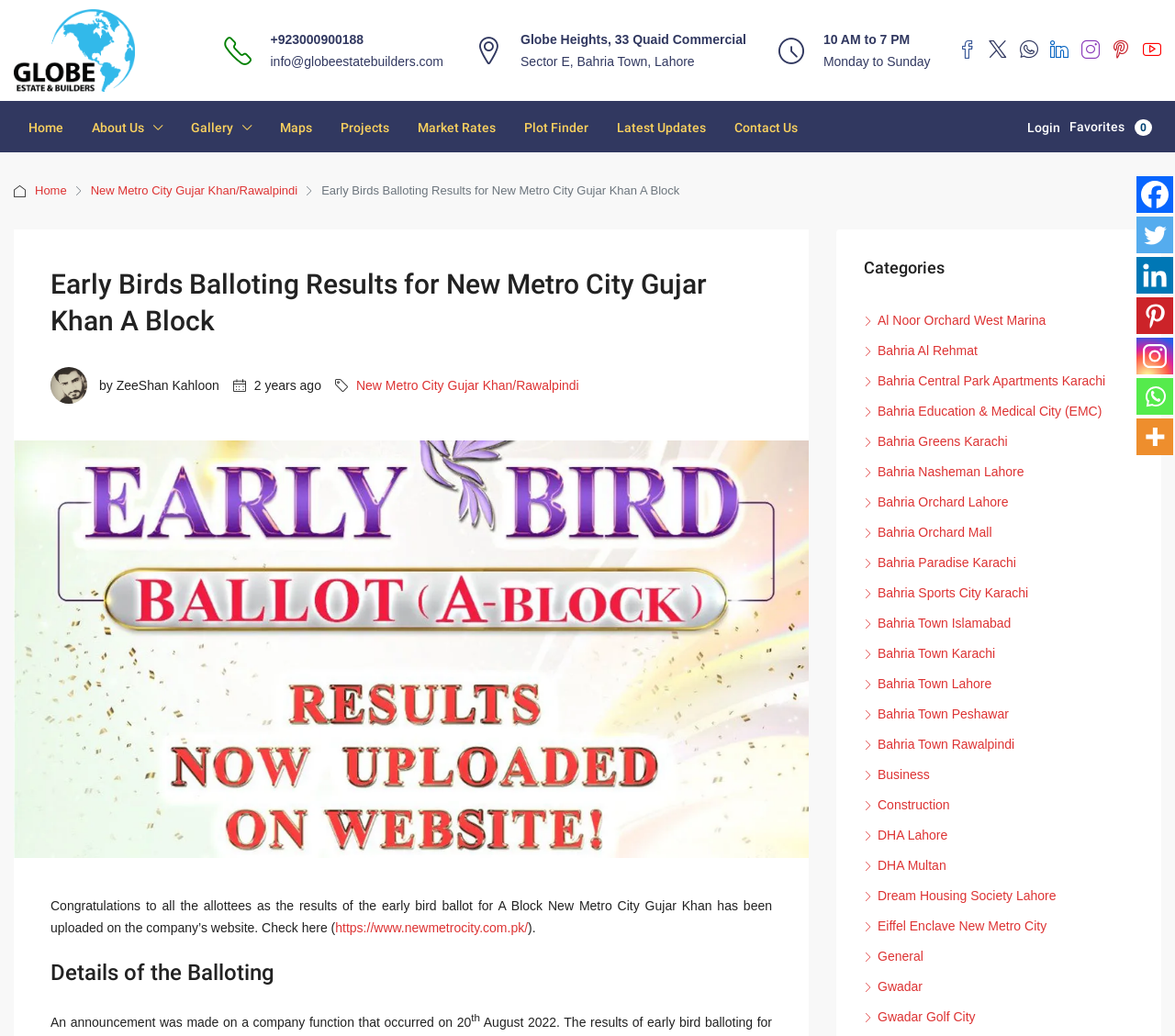Explain in detail what you observe on this webpage.

The webpage is about the early bird ballot results for A Block New Metro City Gujar Khan. At the top, there is a logo and a navigation menu with links to various pages, including Home, About Us, Gallery, Maps, Projects, Market Rates, Plot Finder, Latest Updates, and Contact Us. Below the navigation menu, there is a header section with the company's address, phone number, and email.

The main content of the page is divided into several sections. The first section has a heading "Early Birds Balloting Results for New Metro City Gujar Khan A Block" and a congratulatory message to the allottees, announcing that the results of the early bird ballot have been uploaded on the company's website. There is a link to the website below the message.

Below this section, there is an image of a person, ZeeShan Kahloon, with a caption "by ZeeShan Kahloon" and a timestamp "2 years ago". There is also a link to New Metro City Gujar Khan/Rawalpindi.

The next section has a heading "Details of the Balloting" and a paragraph of text describing an announcement made on a company function that occurred on 20th. There is a superscript symbol at the end of the paragraph.

On the right side of the page, there are social media links to Facebook, Twitter, Linkedin, Pinterest, Instagram, and Whatsapp.

Below the social media links, there is a section with a heading "Categories" and a list of links to various categories, including Al Noor Orchard West Marina, Bahria Al Rehmat, Bahria Central Park Apartments Karachi, and many others.

Overall, the webpage appears to be a news or announcement page for a real estate company, with a focus on the early bird ballot results for A Block New Metro City Gujar Khan.